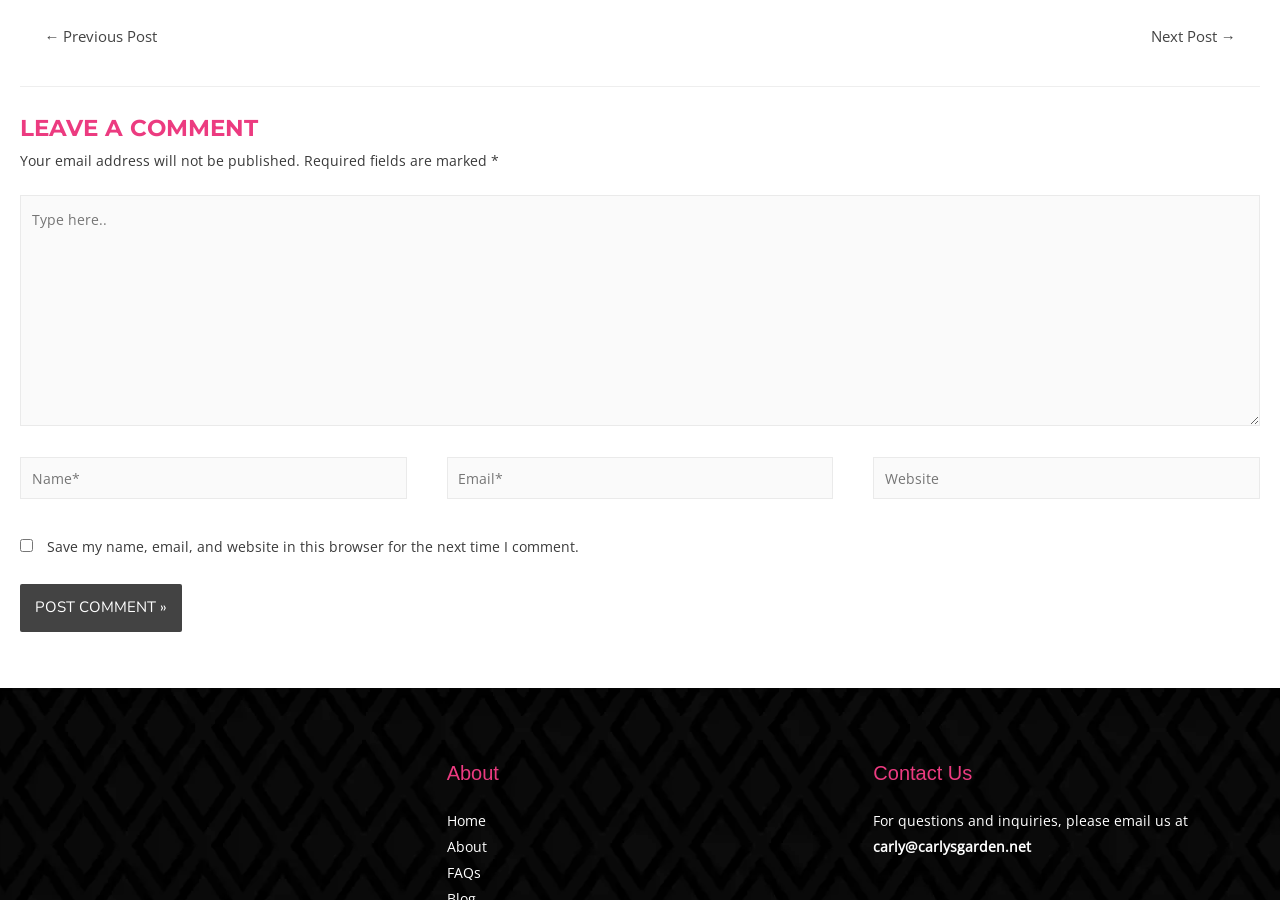Determine the bounding box coordinates of the clickable element to achieve the following action: 'Go to the about page'. Provide the coordinates as four float values between 0 and 1, formatted as [left, top, right, bottom].

[0.349, 0.93, 0.38, 0.951]